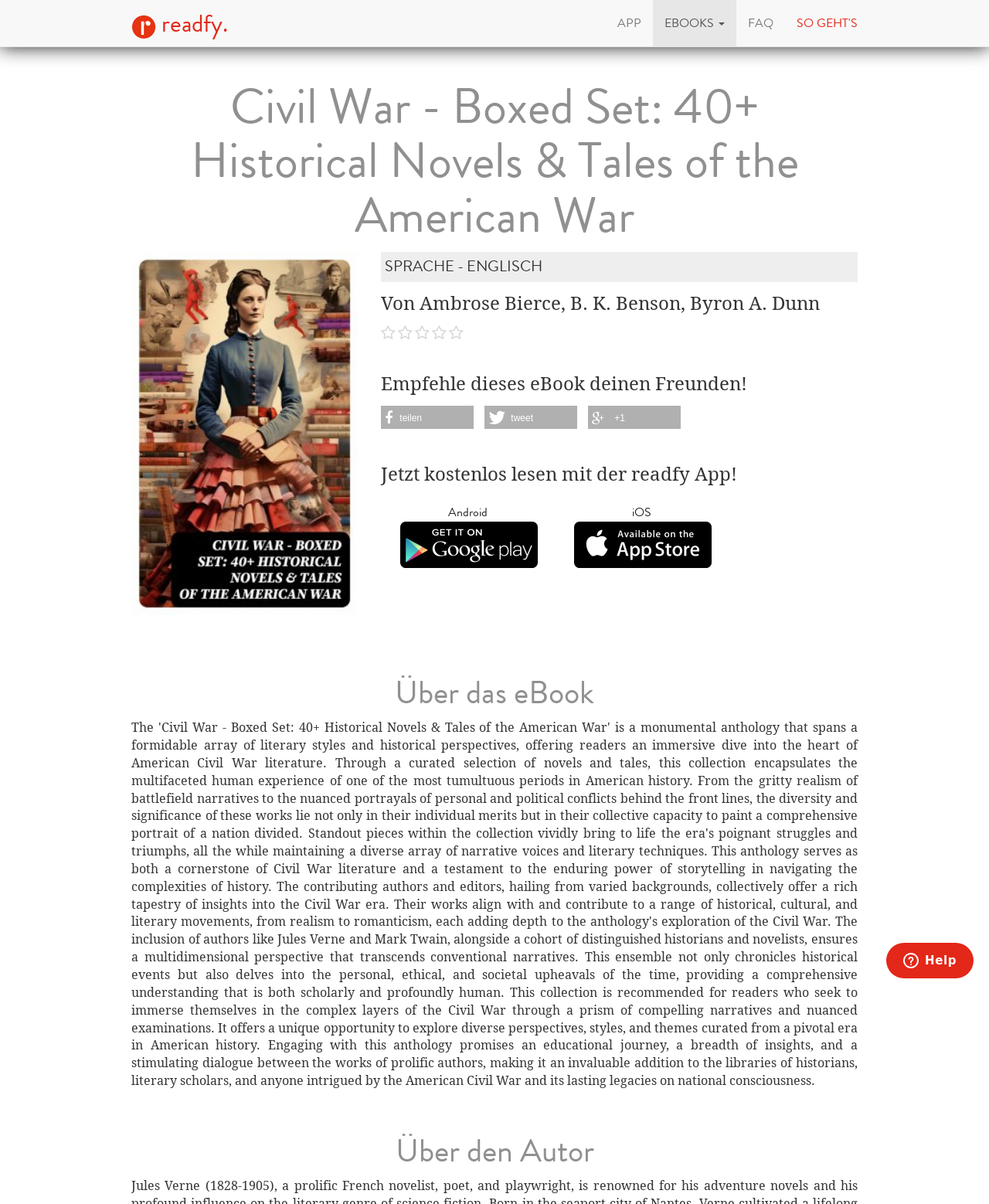Provide a thorough summary of the webpage.

This webpage is about an eBook titled "Civil War - Boxed Set: 40+ Historical Novels & Tales of the American War" by authors Ambrose Bierce, B. K. Benson, and Byron A. Dunn. At the top left, there is a readfy logo, and next to it, there are links to "APP", "EBOOKS", "FAQ", and "SO GEHT'S". 

Below the top navigation bar, there is a heading that displays the title of the eBook. To the right of the heading, there is an image of the eBook cover. Underneath the heading, there are two lines of text: one indicating the language of the eBook as English, and the other showing the authors' names. 

Further down, there is a section that allows users to share the eBook with friends, with links to share, tweet, and plus one. Below this section, there is a call-to-action to read the eBook for free with the readfy app, accompanied by links to download the app from the Android App Store and iOS Play Store, each with its respective logo.

The webpage also has two headings, one for "Über das eBook" (About the eBook) and the other for "Über den Autor" (About the Author), which are likely to contain more information about the eBook and its authors, respectively. At the bottom right, there is an iframe that opens a widget with more information.